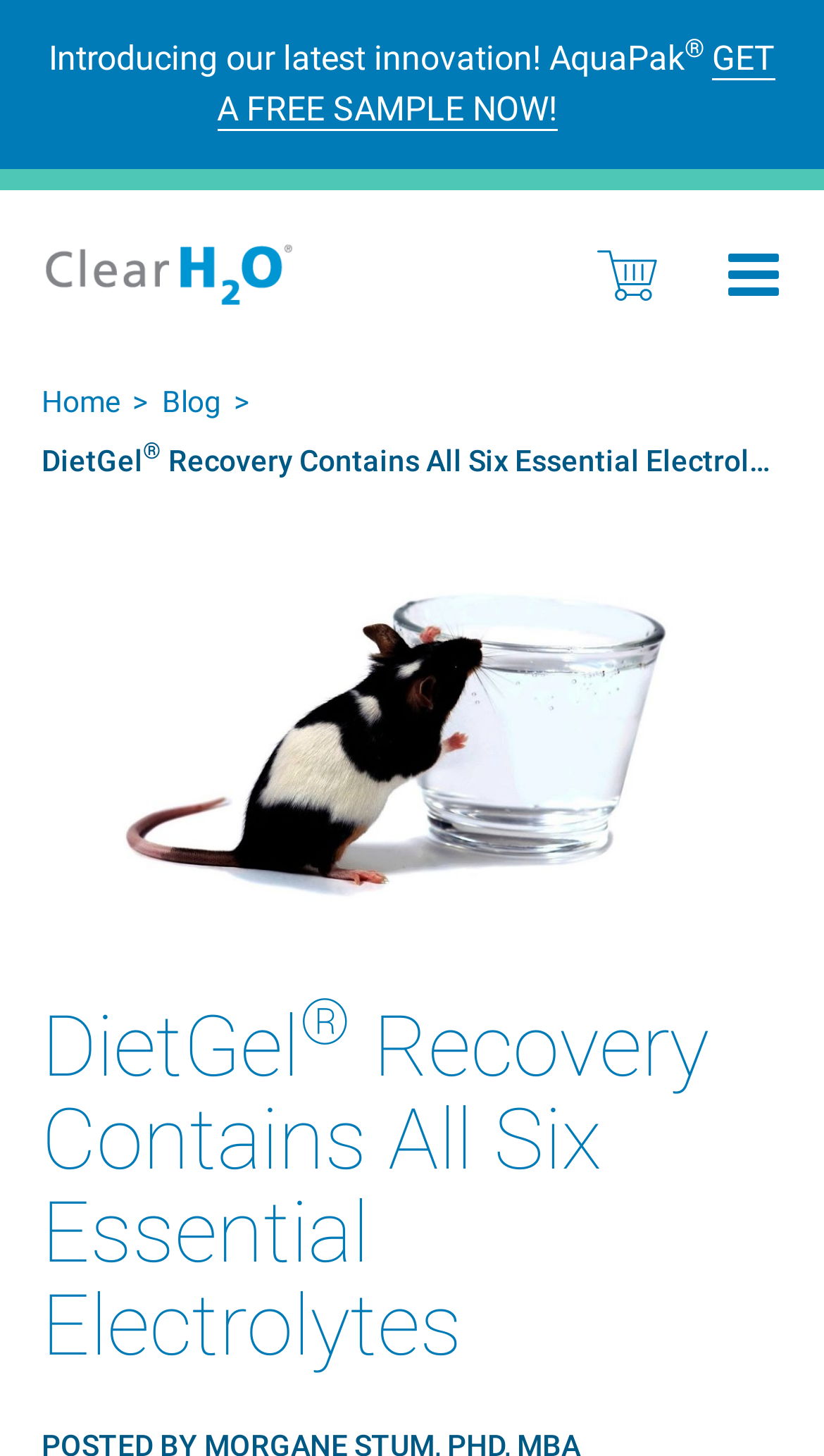Identify and provide the main heading of the webpage.

DietGel® Recovery Contains All Six Essential Electrolytes